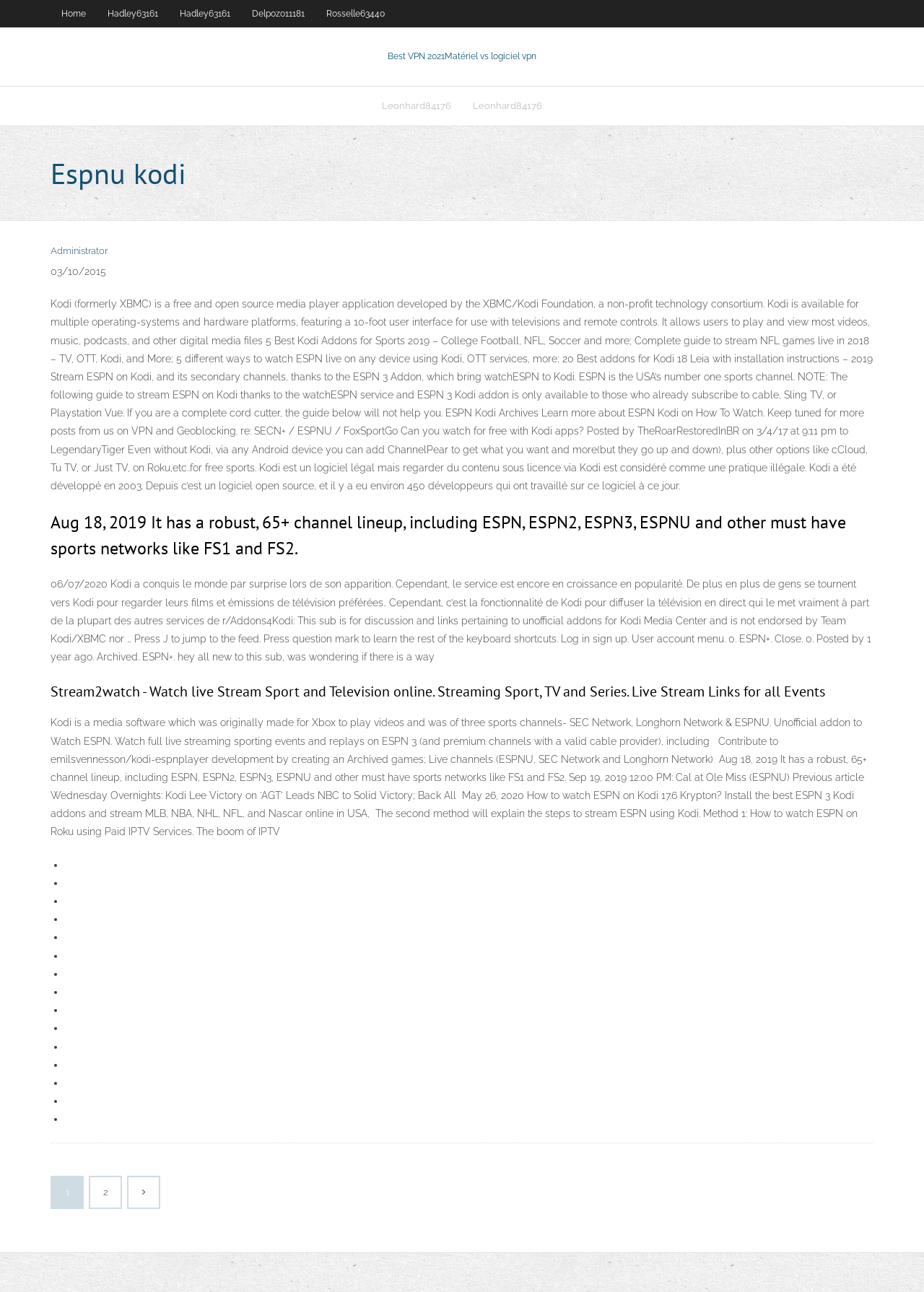What is the relationship between Kodi and XBMC?
Examine the image closely and answer the question with as much detail as possible.

The webpage mentions that Kodi was formerly known as XBMC, suggesting that Kodi is a rebranded or updated version of the XBMC media player application.